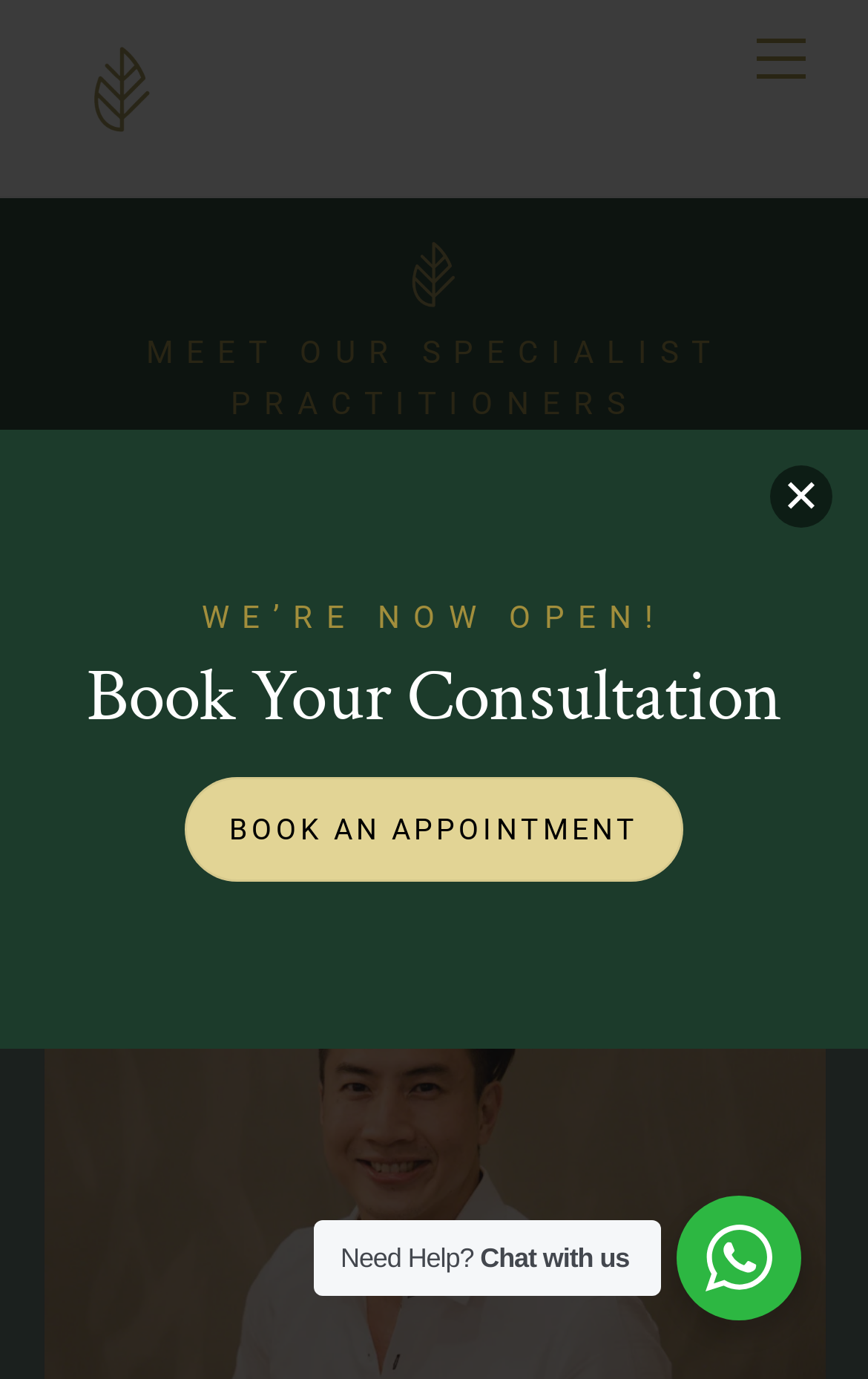Kindly respond to the following question with a single word or a brief phrase: 
What is the name of the doctor?

Dr. Zhang Yijun